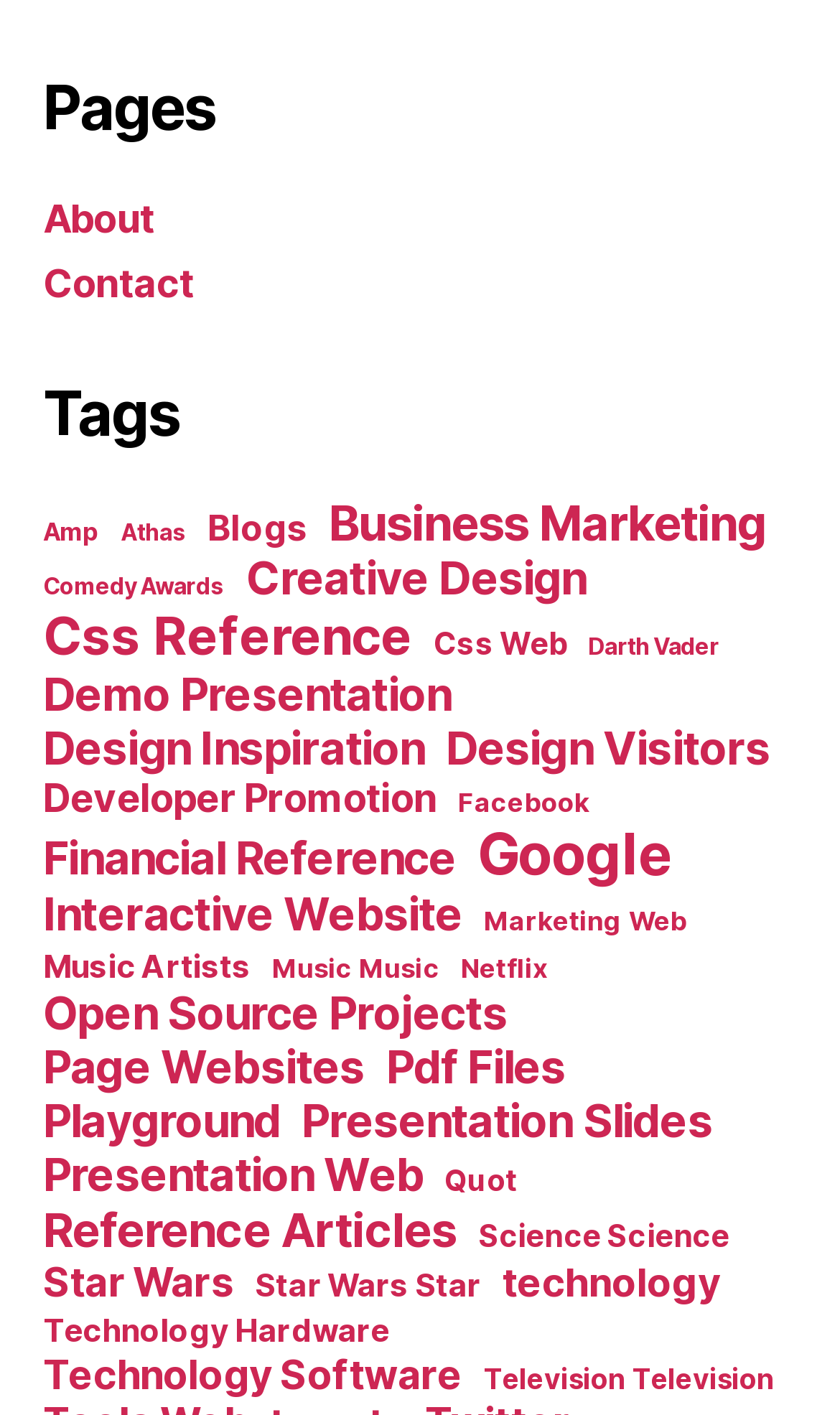Using the element description: "Household", determine the bounding box coordinates for the specified UI element. The coordinates should be four float numbers between 0 and 1, [left, top, right, bottom].

None